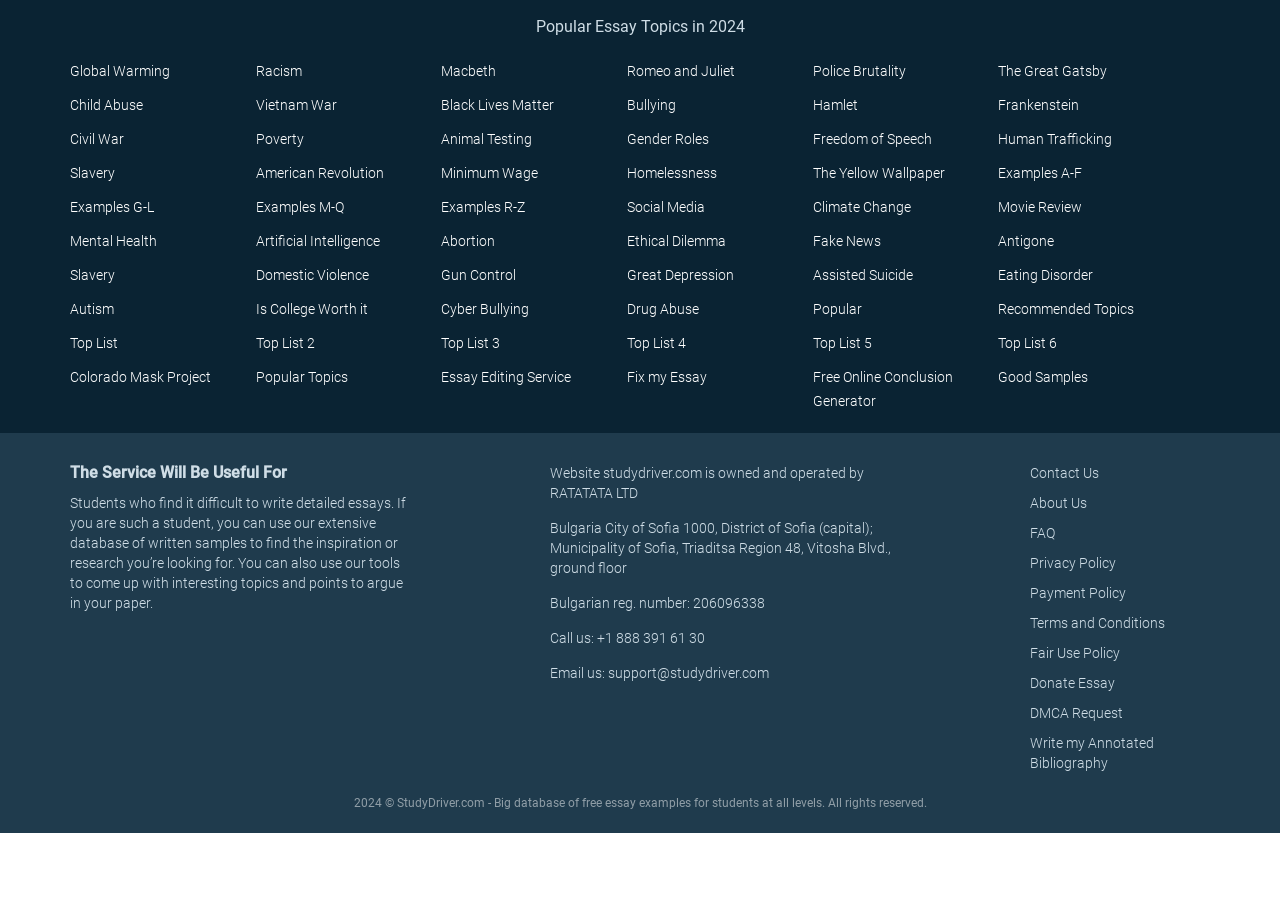Given the description Bullying, predict the bounding box coordinates of the UI element. Ensure the coordinates are in the format (top-left x, top-left y, bottom-right x, bottom-right y) and all values are between 0 and 1.

[0.49, 0.18, 0.528, 0.198]